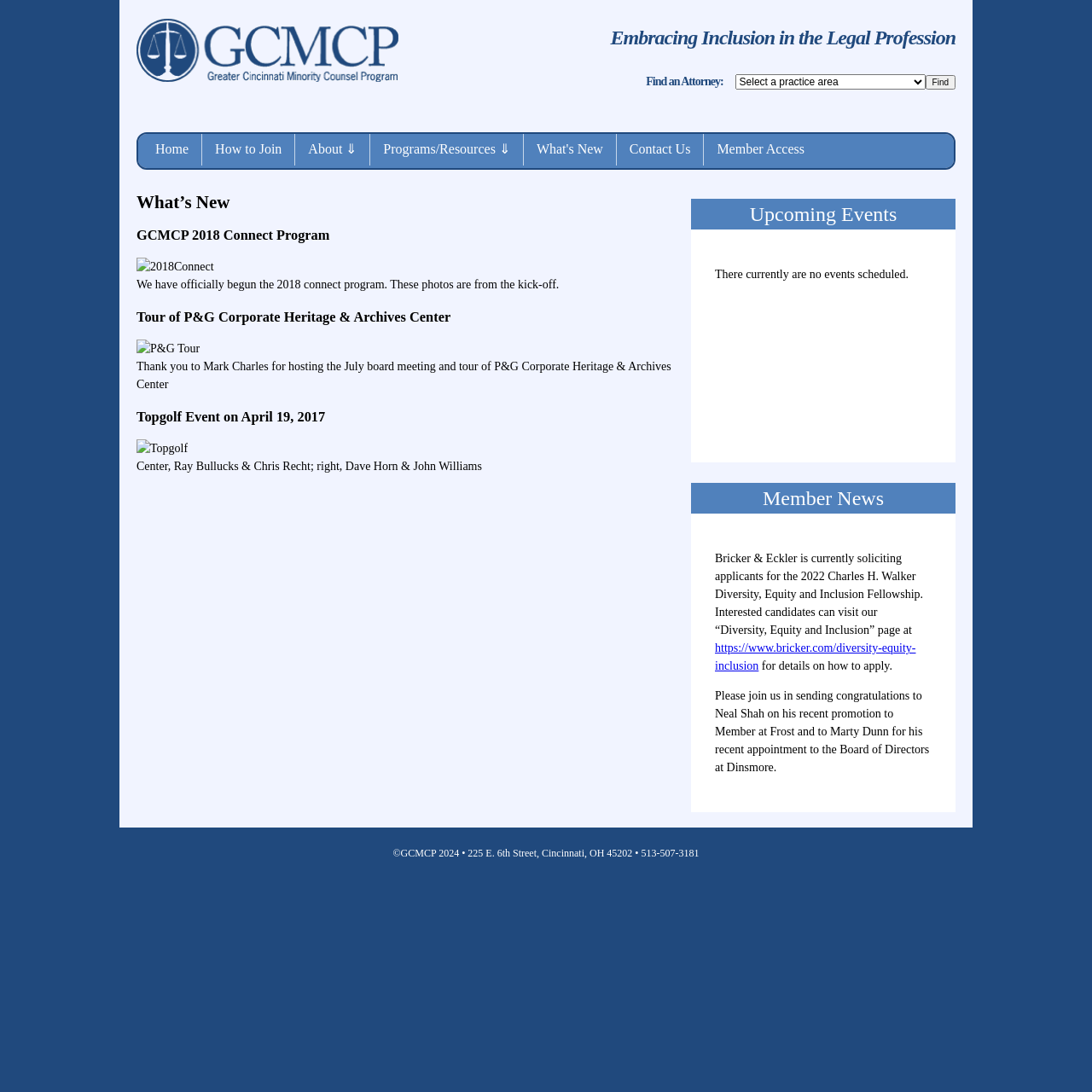Analyze the image and provide a detailed answer to the question: What is the name of the program?

The name of the program can be found in the image element at the top of the webpage, which says 'Greater Cincinnati Minority Counsel Program'.